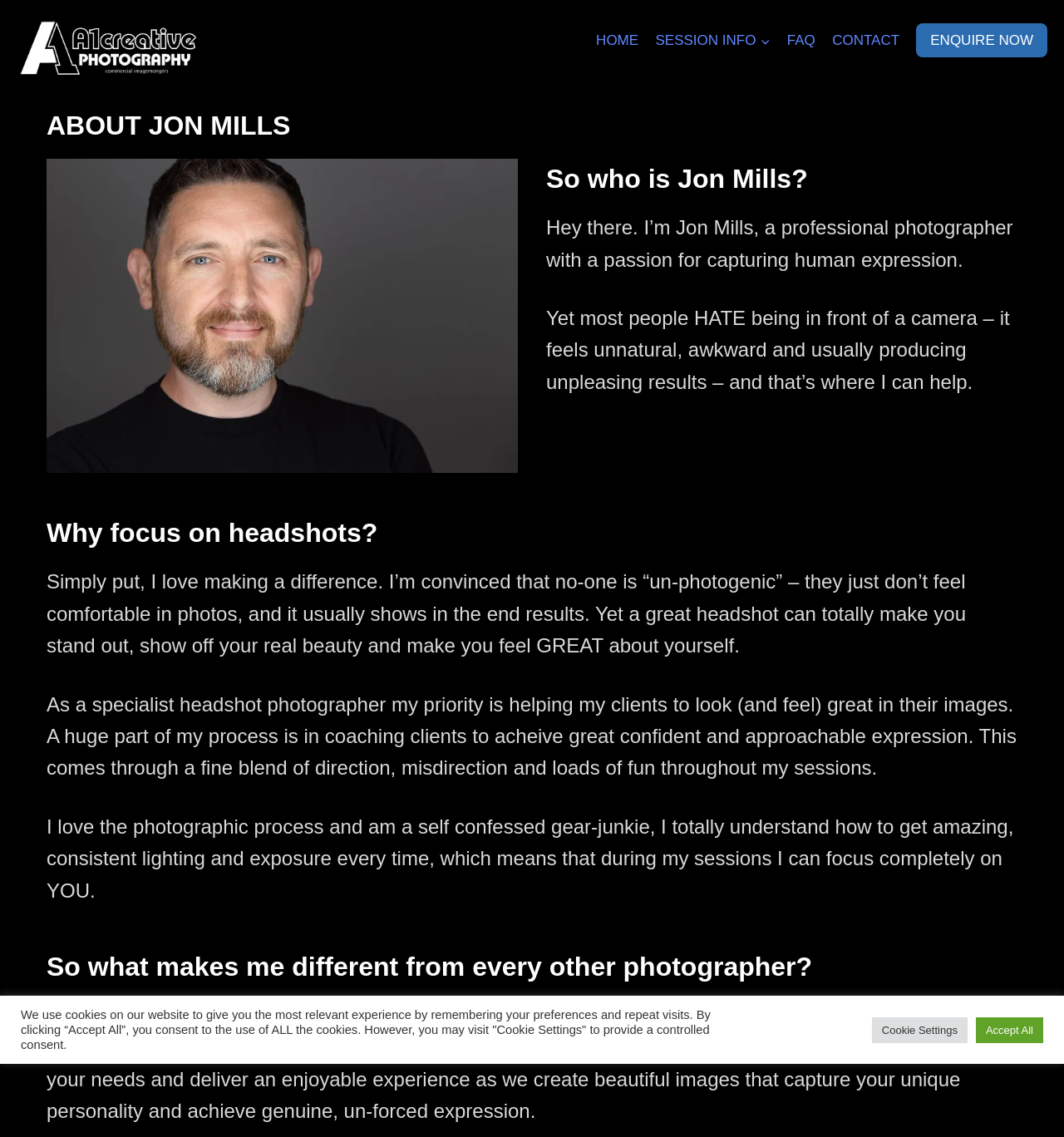What is the photographer's specialty?
Using the image, elaborate on the answer with as much detail as possible.

The photographer's specialty is headshots, which is mentioned in the text 'As a specialist headshot photographer my priority is helping my clients to look (and feel) great in their images'.